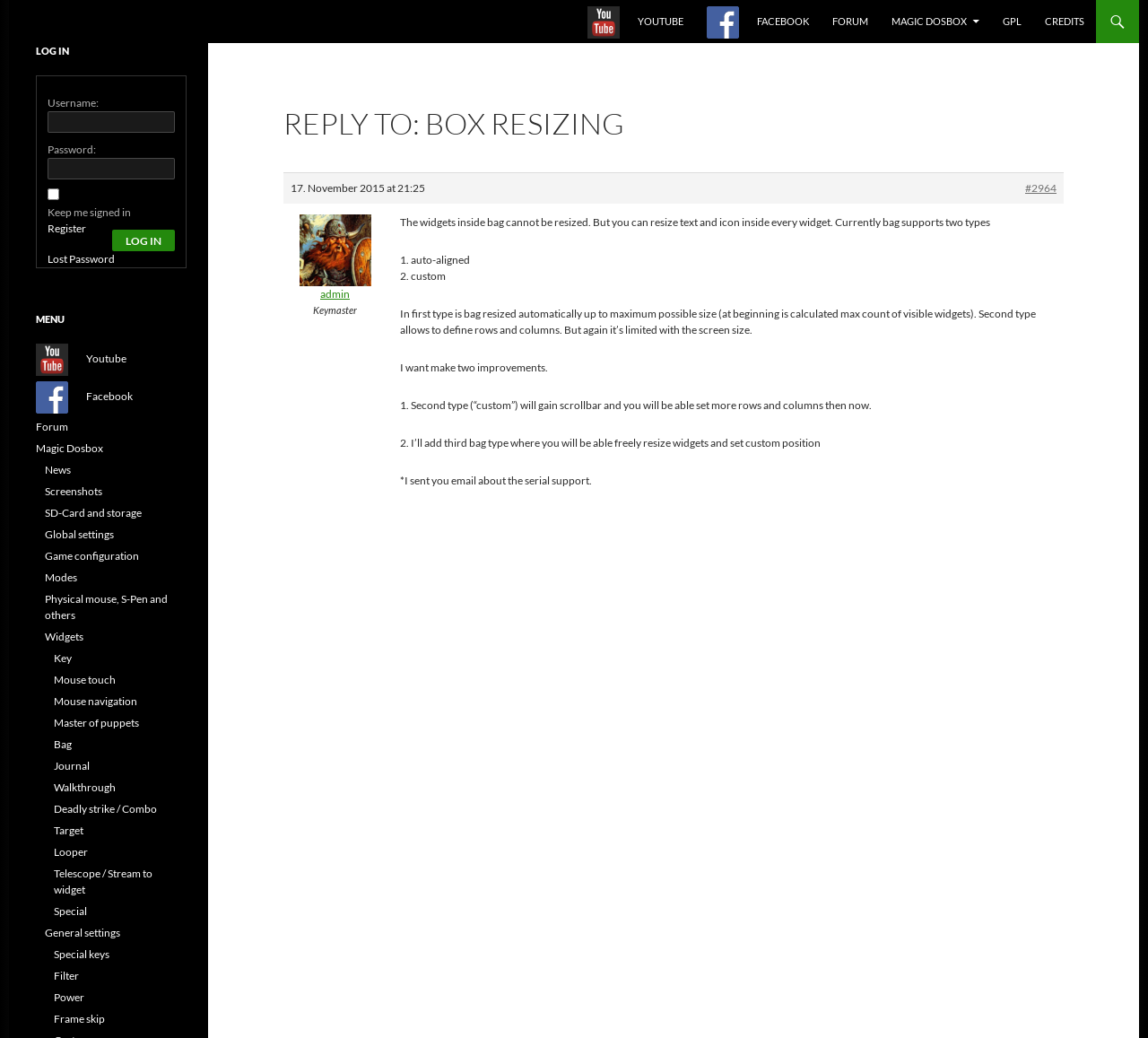Pinpoint the bounding box coordinates of the clickable area needed to execute the instruction: "Enter username". The coordinates should be specified as four float numbers between 0 and 1, i.e., [left, top, right, bottom].

[0.041, 0.107, 0.152, 0.128]